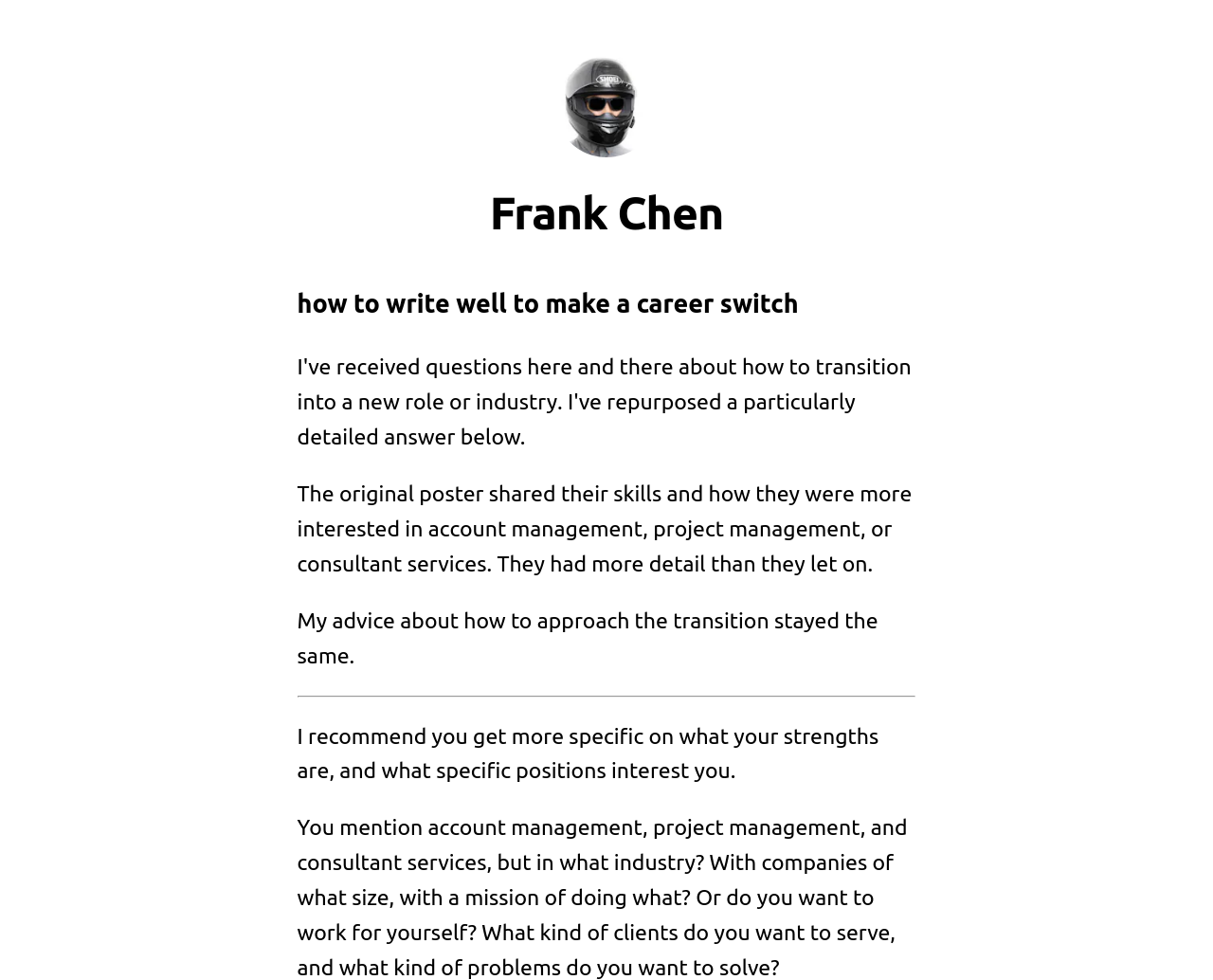What is the tone of the post? Observe the screenshot and provide a one-word or short phrase answer.

Advisory